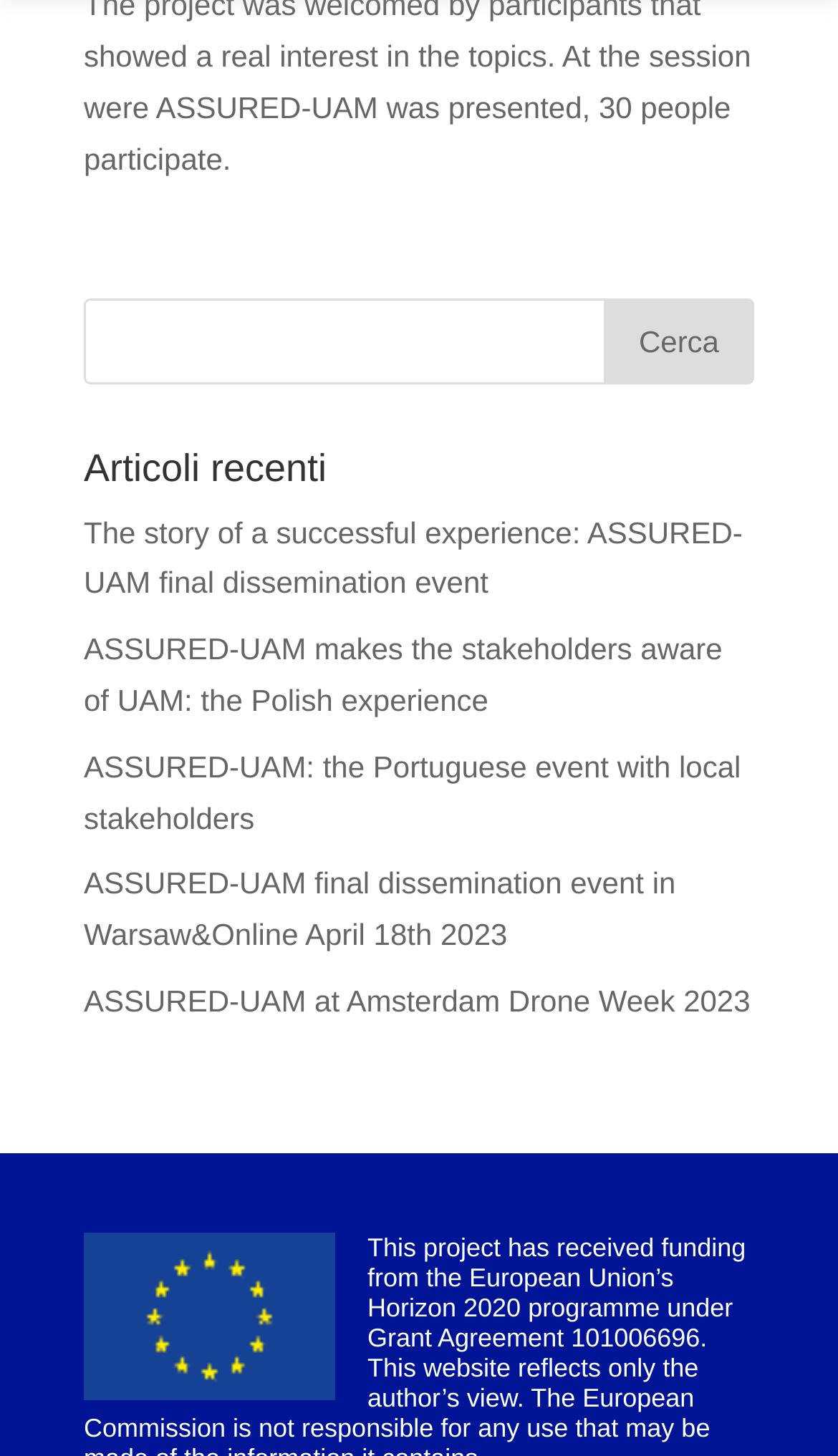Based on what you see in the screenshot, provide a thorough answer to this question: What language is the search button in?

The search button is labeled 'Cerca', which is the Italian word for 'Search'. This suggests that the webpage may be intended for an Italian-speaking audience or that the project has an Italian connection.